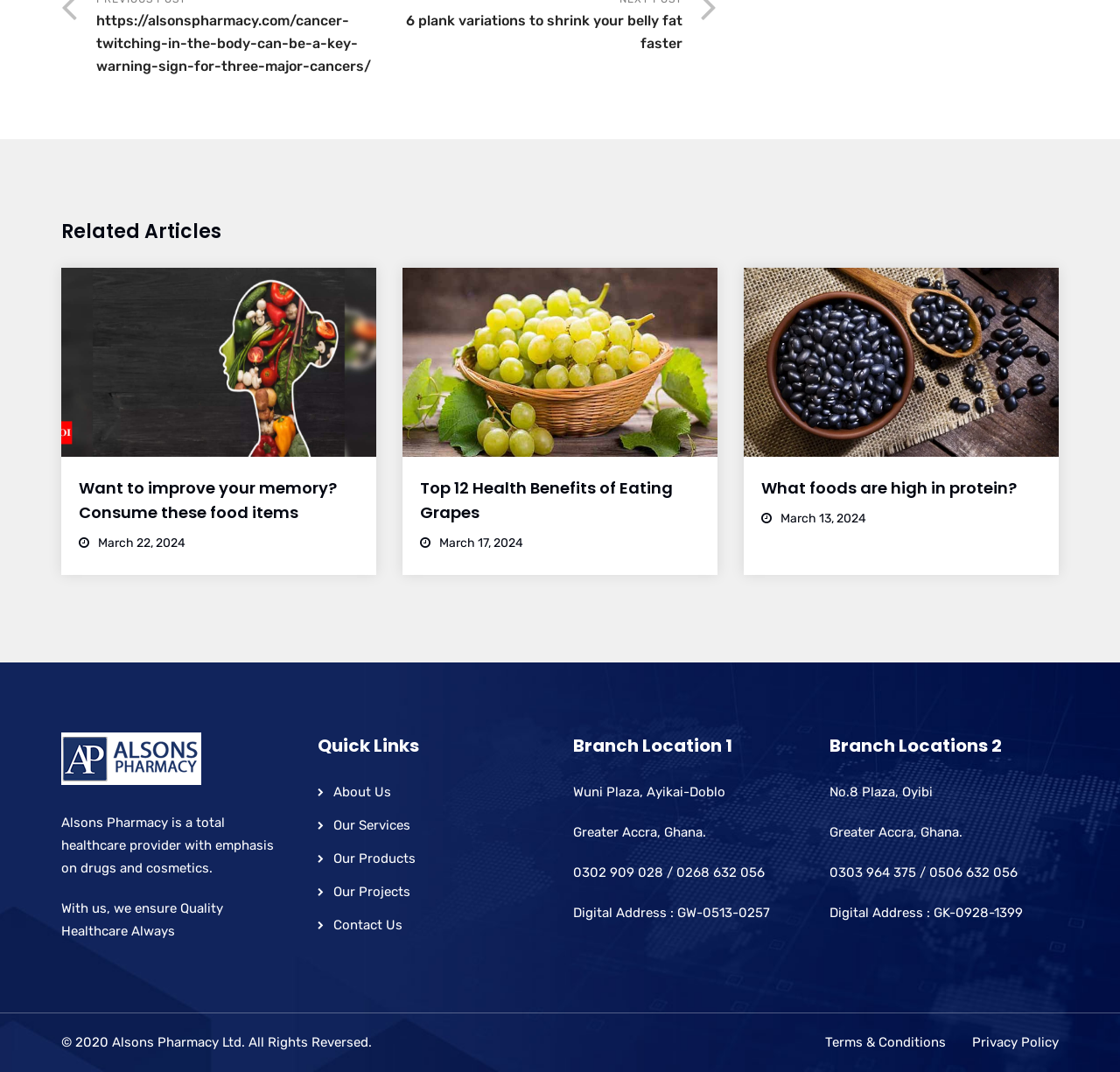Please identify the bounding box coordinates of the element's region that needs to be clicked to fulfill the following instruction: "Click on the 'Top 12 Health Benefits of Eating Grapes' link". The bounding box coordinates should consist of four float numbers between 0 and 1, i.e., [left, top, right, bottom].

[0.375, 0.445, 0.601, 0.488]